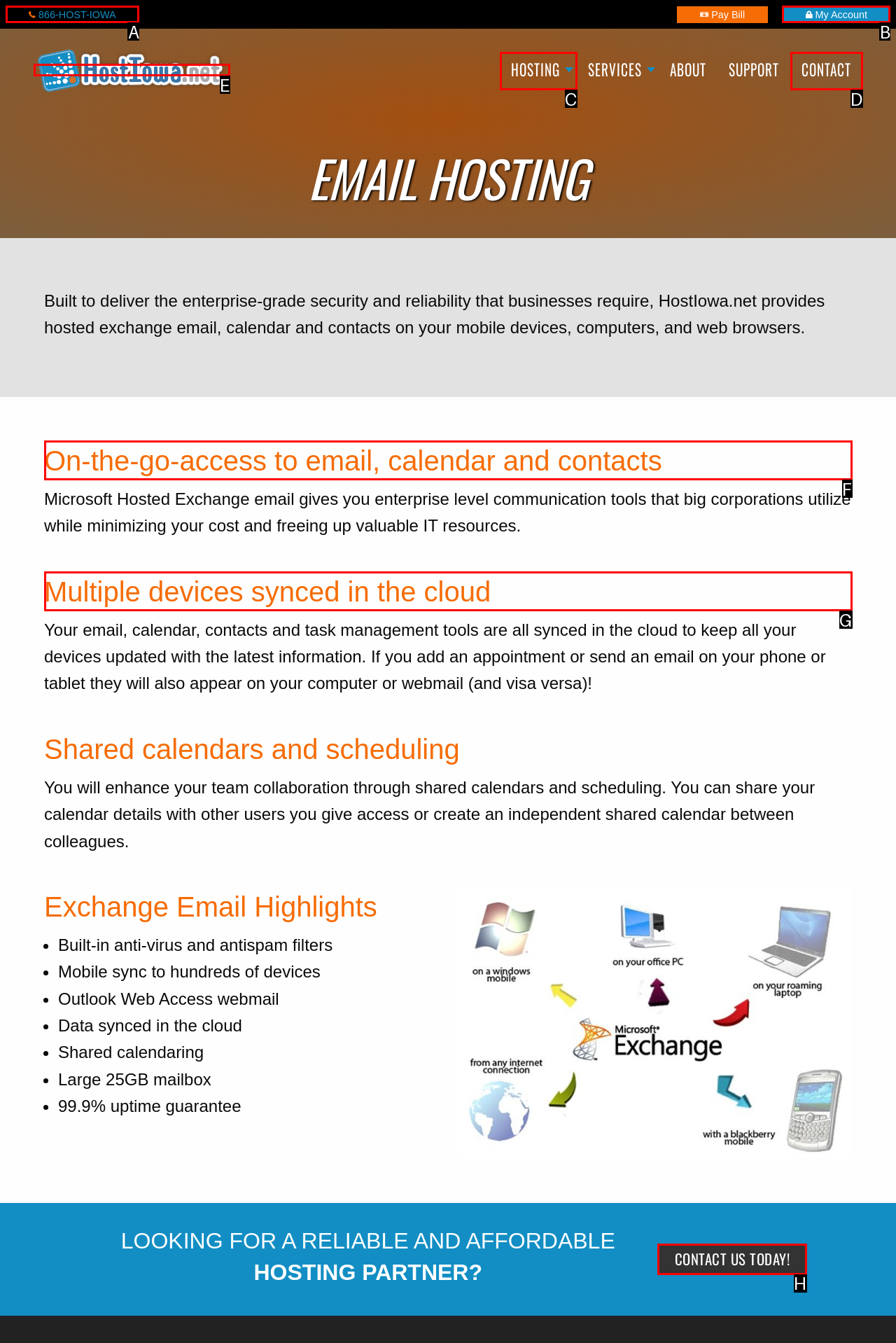Determine the right option to click to perform this task: View 'CONTACT US TODAY!' page
Answer with the correct letter from the given choices directly.

H